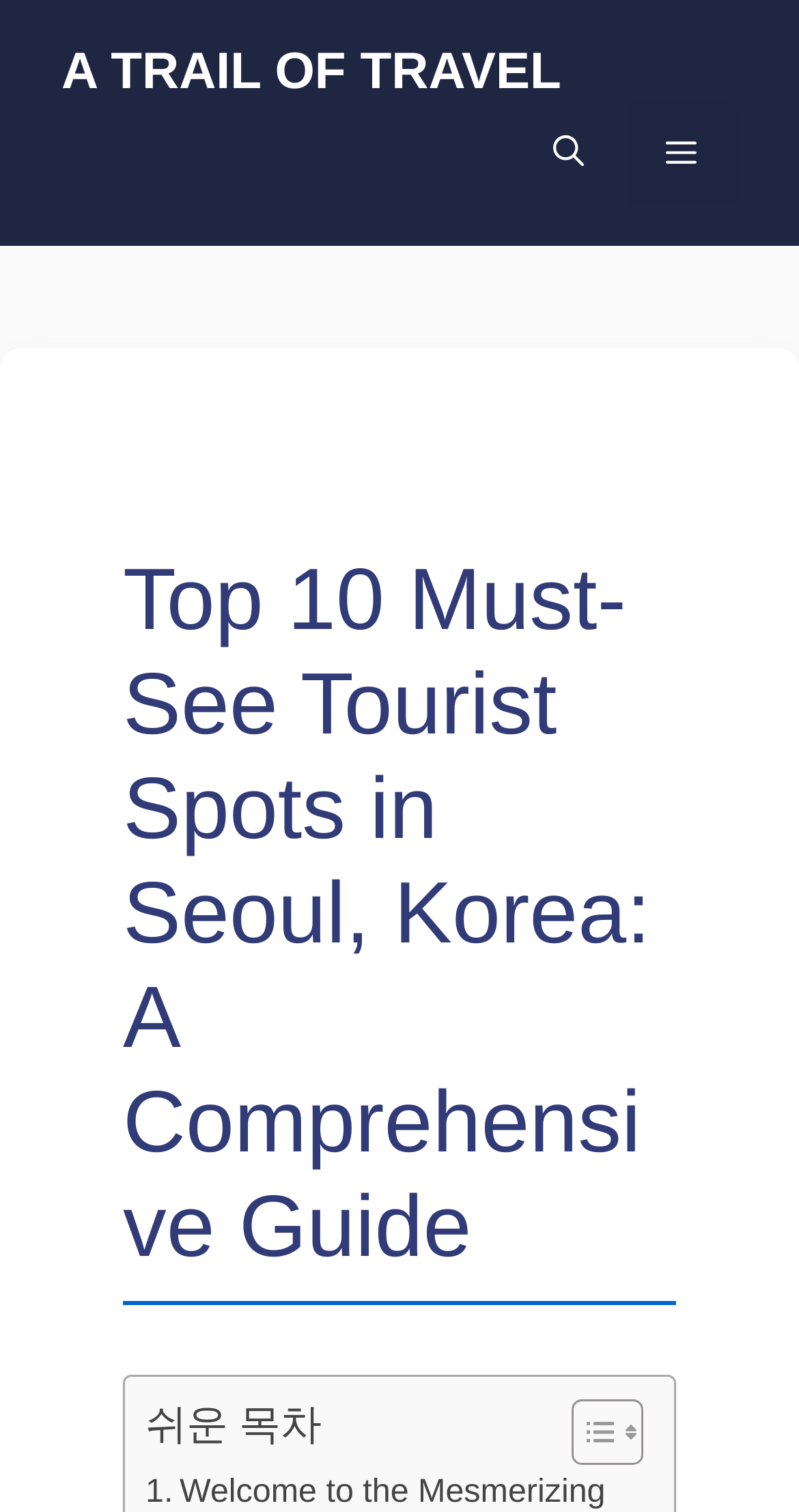Provide a brief response to the question below using one word or phrase:
How many buttons are in the navigation section?

2